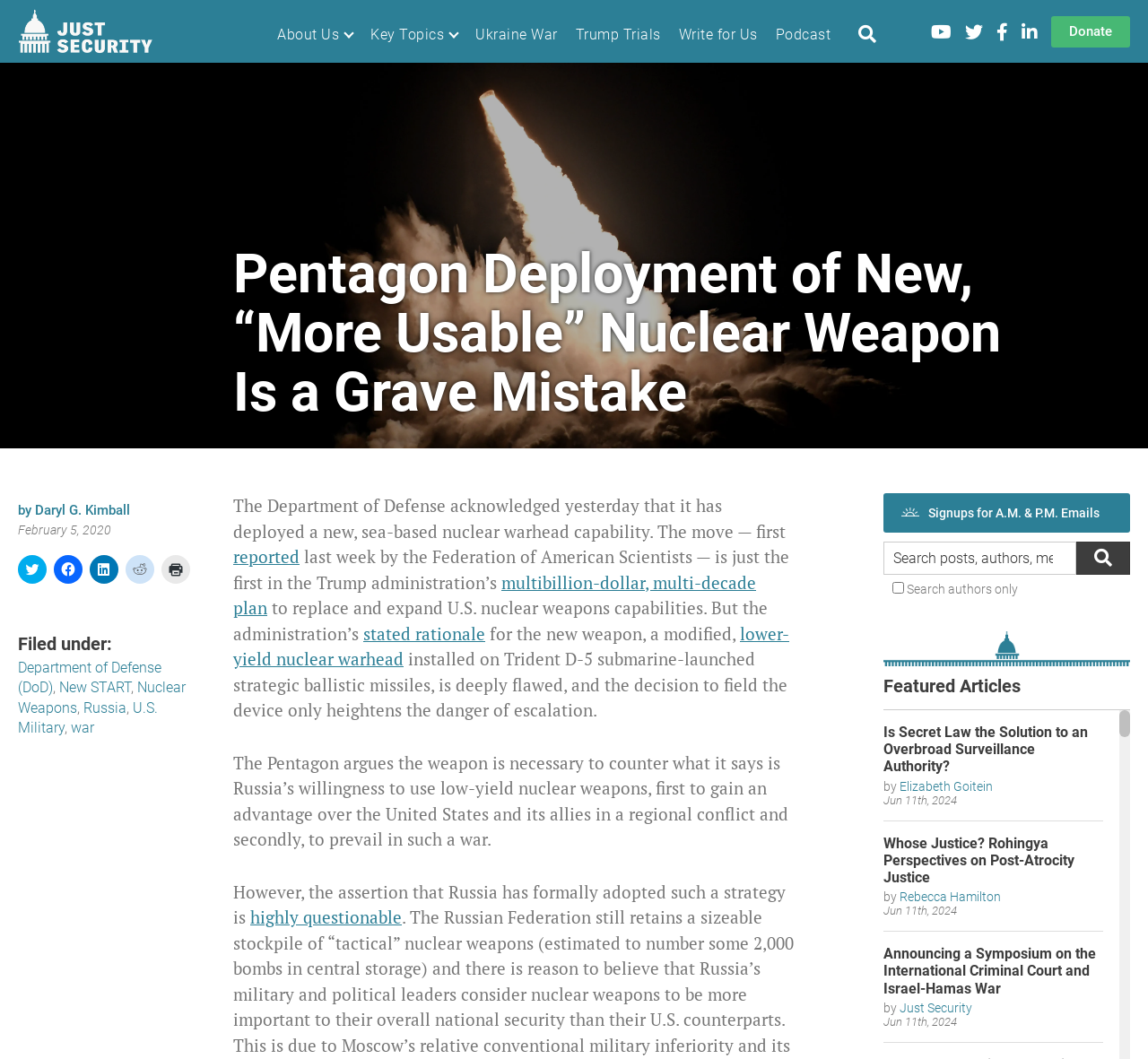Pinpoint the bounding box coordinates of the element to be clicked to execute the instruction: "Click to share on Twitter".

[0.016, 0.524, 0.041, 0.551]